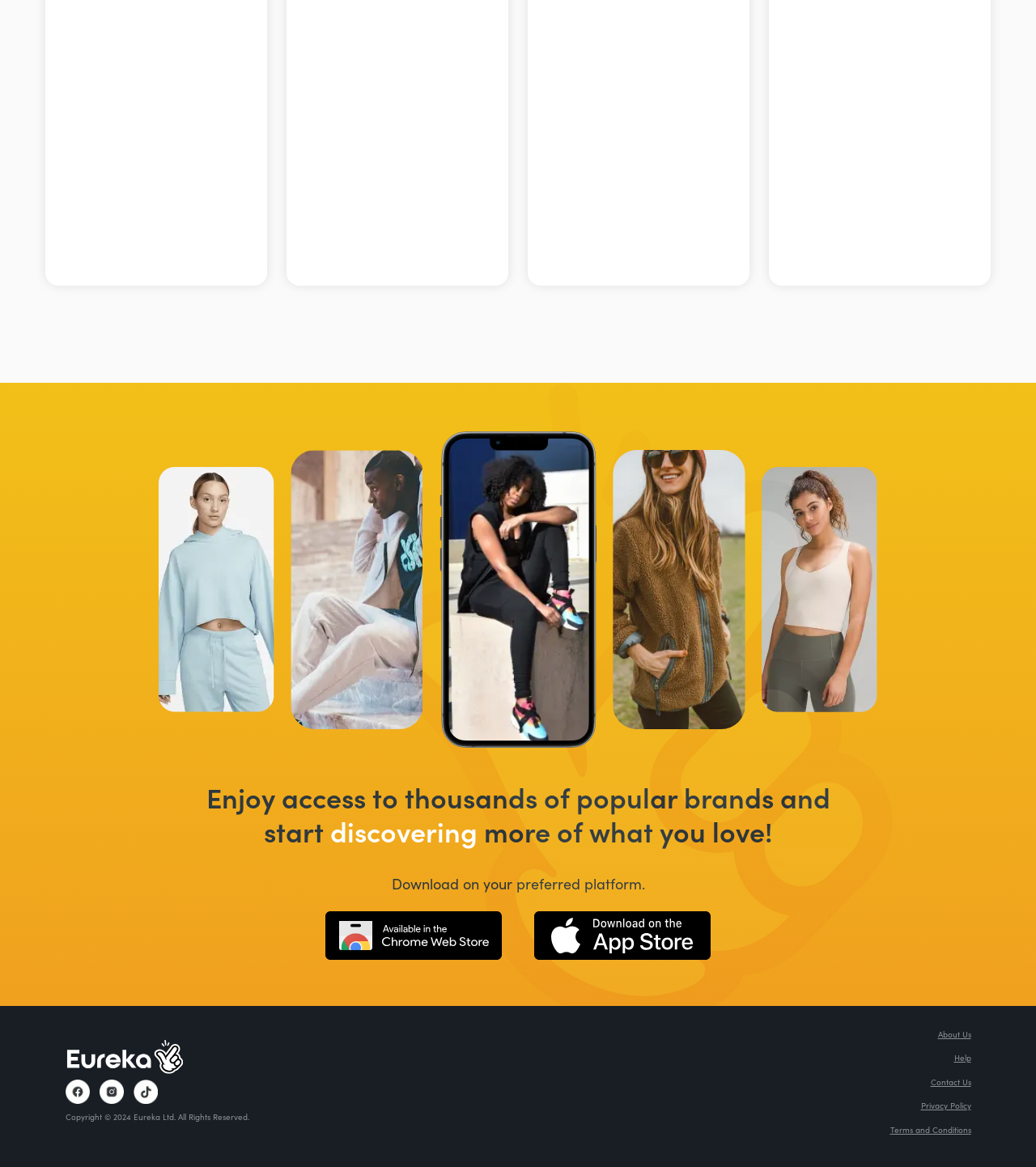What social media platforms are available?
Using the picture, provide a one-word or short phrase answer.

Facebook, Instagram, Tiktok